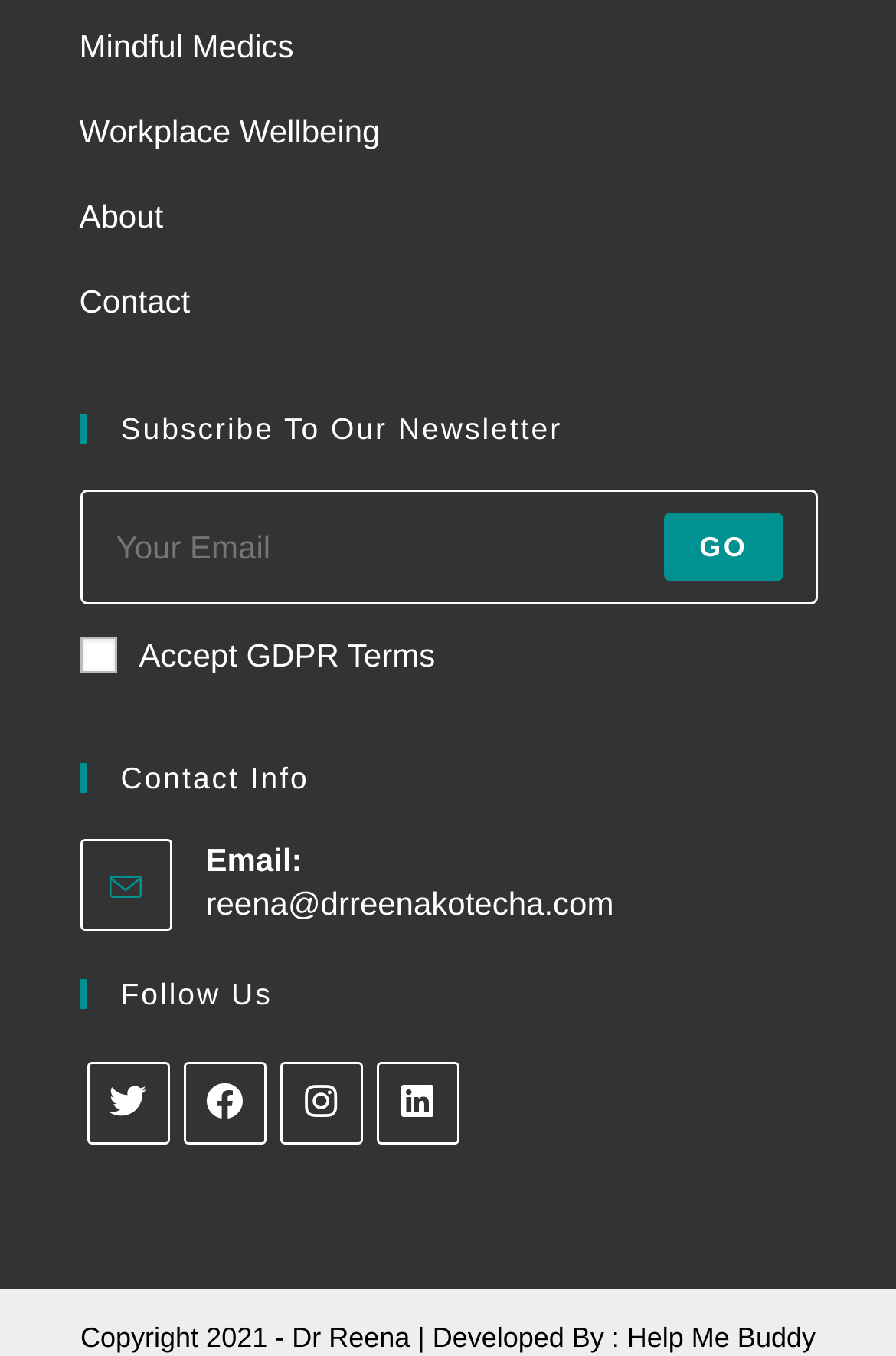What is the email address to contact?
Look at the screenshot and give a one-word or phrase answer.

reena@drreenakotecha.com